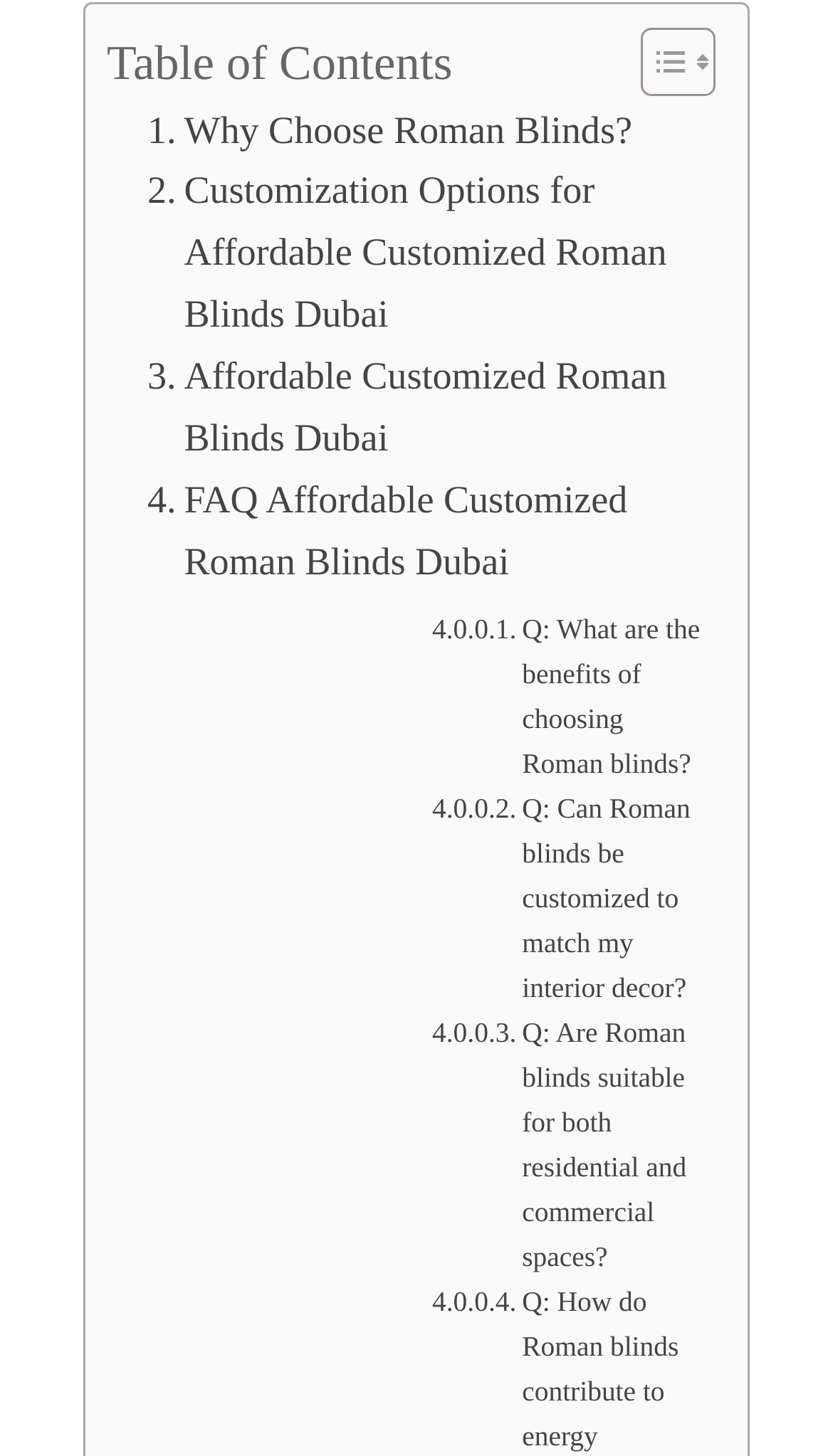How many customization options are mentioned?
Please respond to the question with a detailed and informative answer.

Based on the link 'Customization Options for Affordable Customized Roman Blinds Dubai', it appears that at least one customization option is mentioned, although the specific details are not provided.